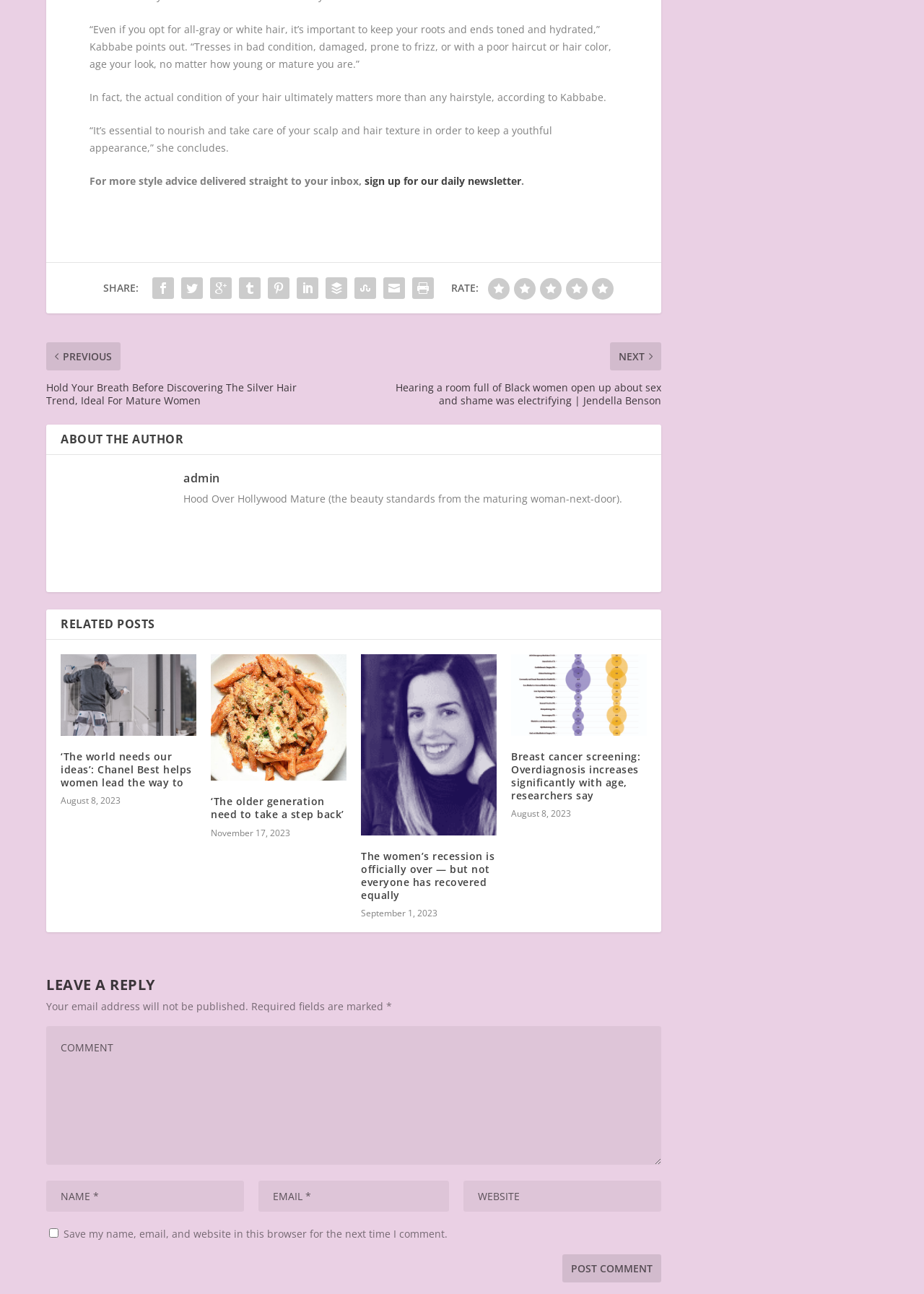Identify and provide the bounding box for the element described by: "input value="Name *" name="author"".

[0.05, 0.913, 0.264, 0.937]